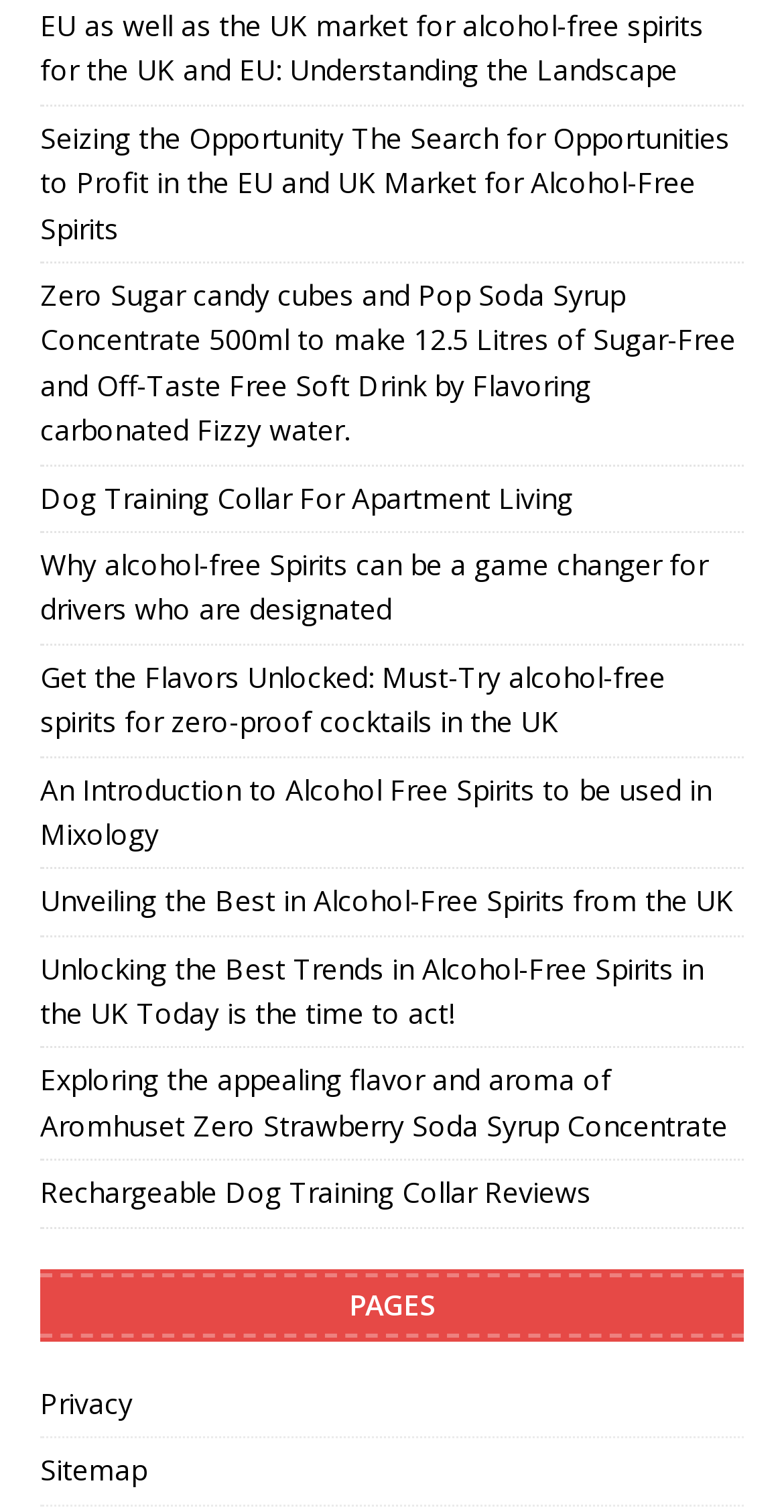Respond with a single word or phrase to the following question: What is the topic of the first link?

Alcohol-free spirits